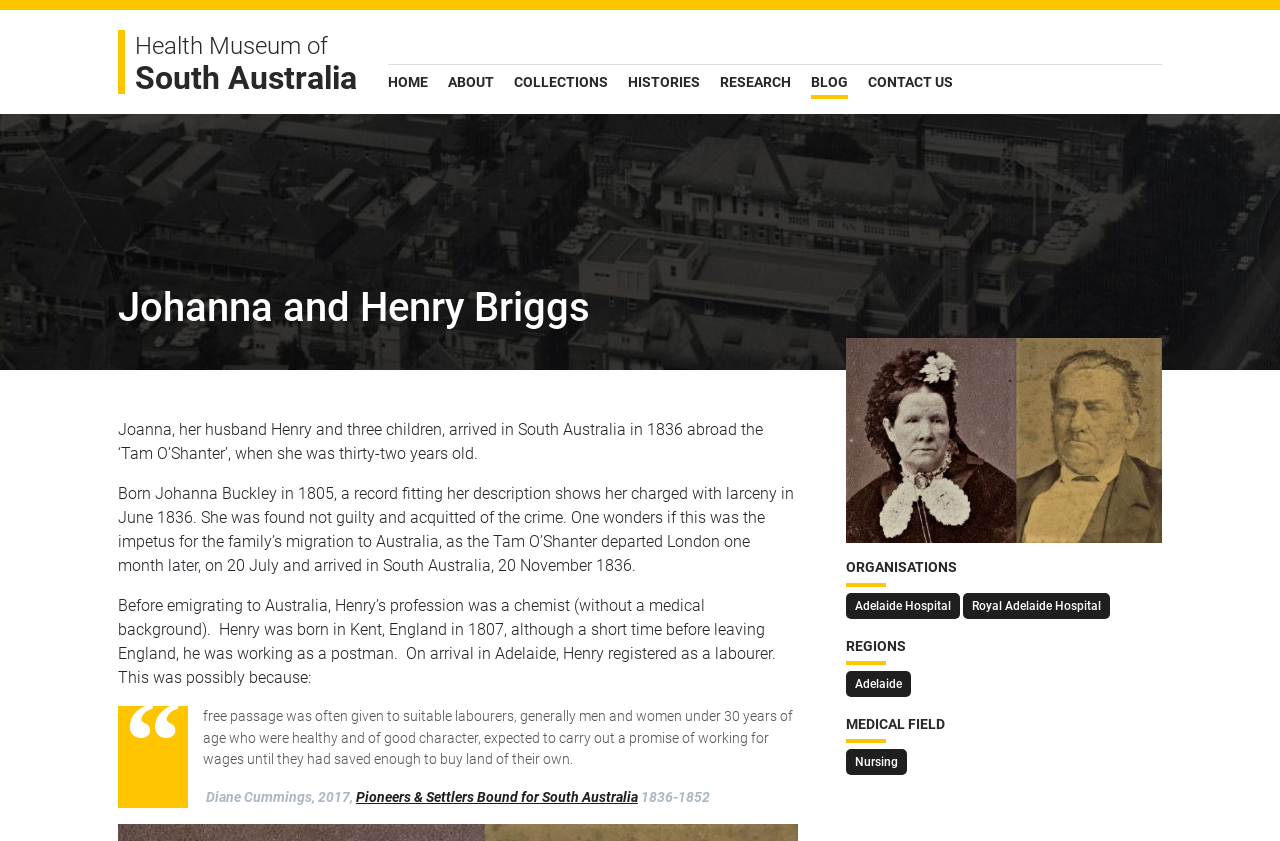Where did Henry work as a postman?
Please ensure your answer to the question is detailed and covers all necessary aspects.

The webpage states that before emigrating to Australia, Henry was working as a postman, and since he was born in Kent, England, it can be inferred that he worked as a postman in England.